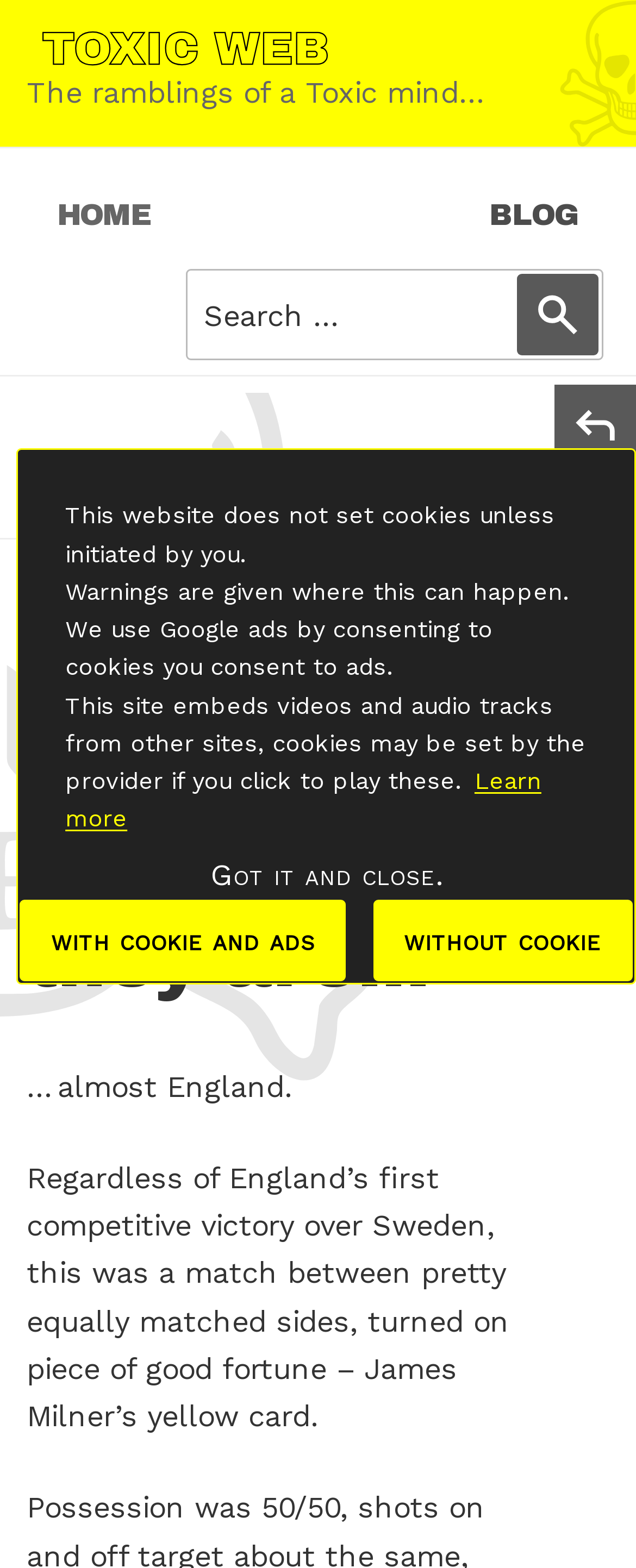Please determine the bounding box coordinates of the element's region to click for the following instruction: "Share this on Twitter".

[0.872, 0.316, 1.0, 0.368]